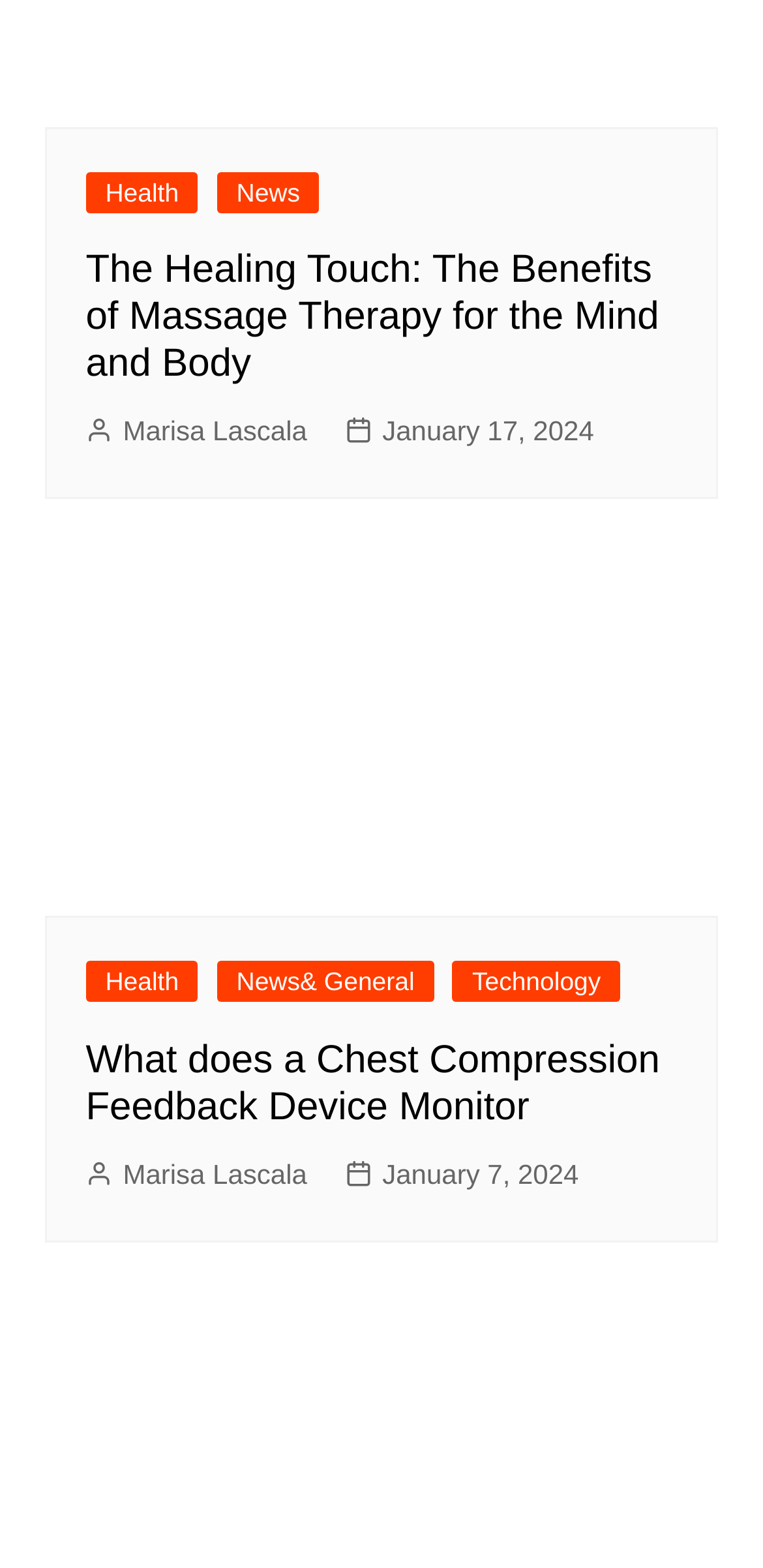Find the bounding box coordinates for the UI element that matches this description: "Marisa Lascala".

[0.112, 0.735, 0.402, 0.763]